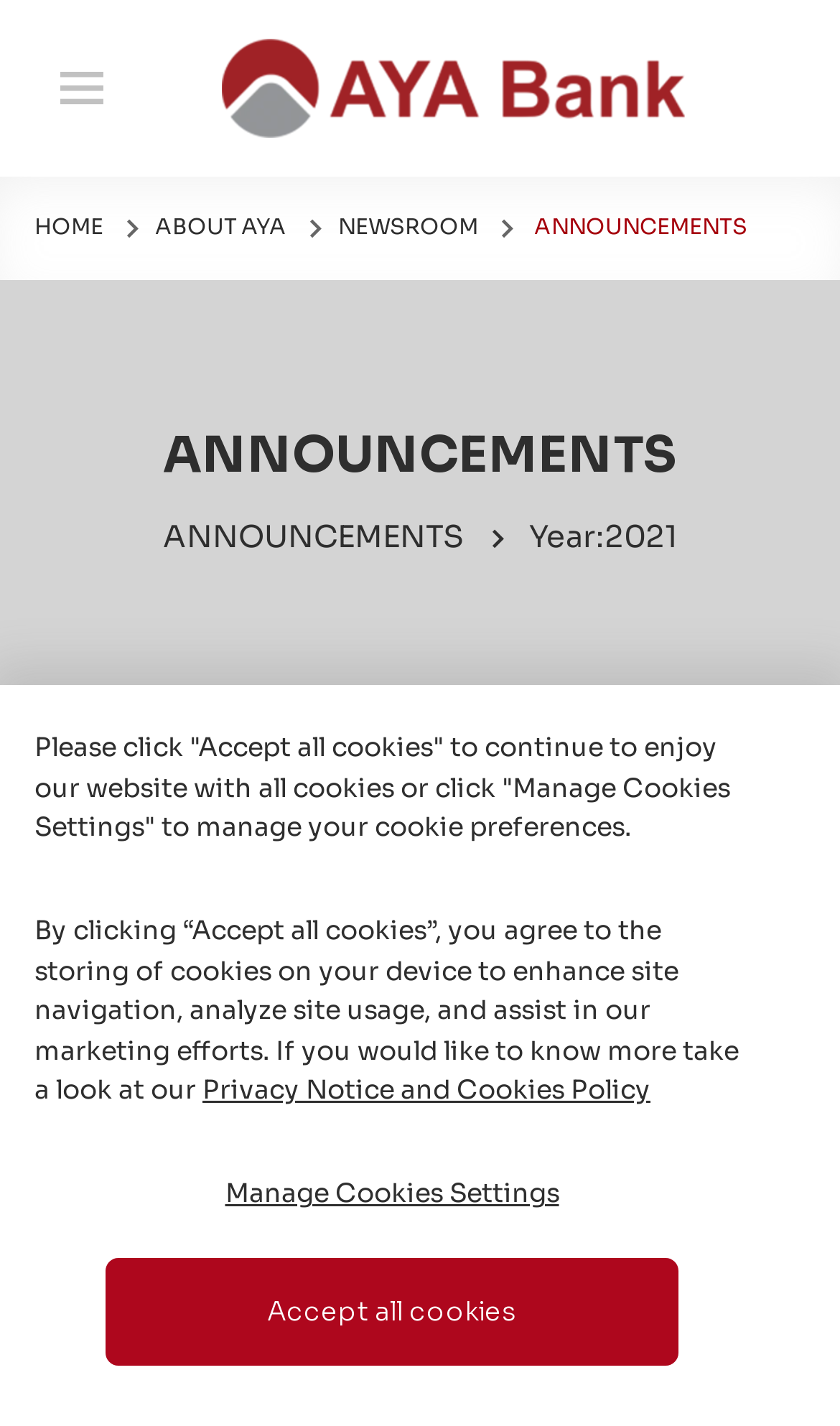What is the name of the bank?
Please give a detailed and elaborate answer to the question based on the image.

The name of the bank can be found in the top-left corner of the webpage, where it is written as 'AYA Bank' in a button and also as a link 'AYA BANK' with an image next to it.